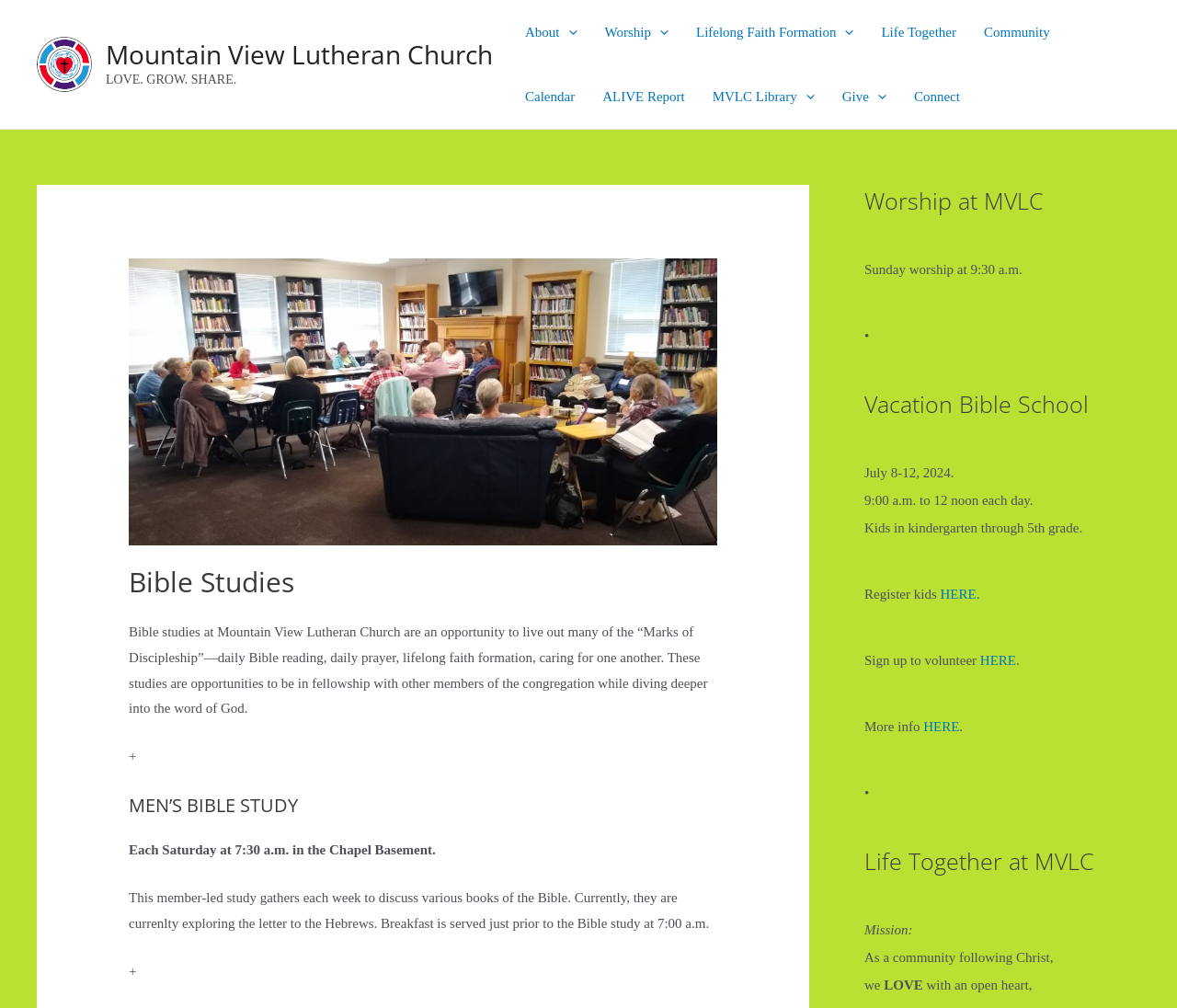Use the information in the screenshot to answer the question comprehensively: What is the name of the church?

The name of the church can be found in the top-left corner of the webpage, where it is written as 'Bible Studies – Mountain View Lutheran Church'. It is also mentioned in the image and link elements with IDs 386 and 387.